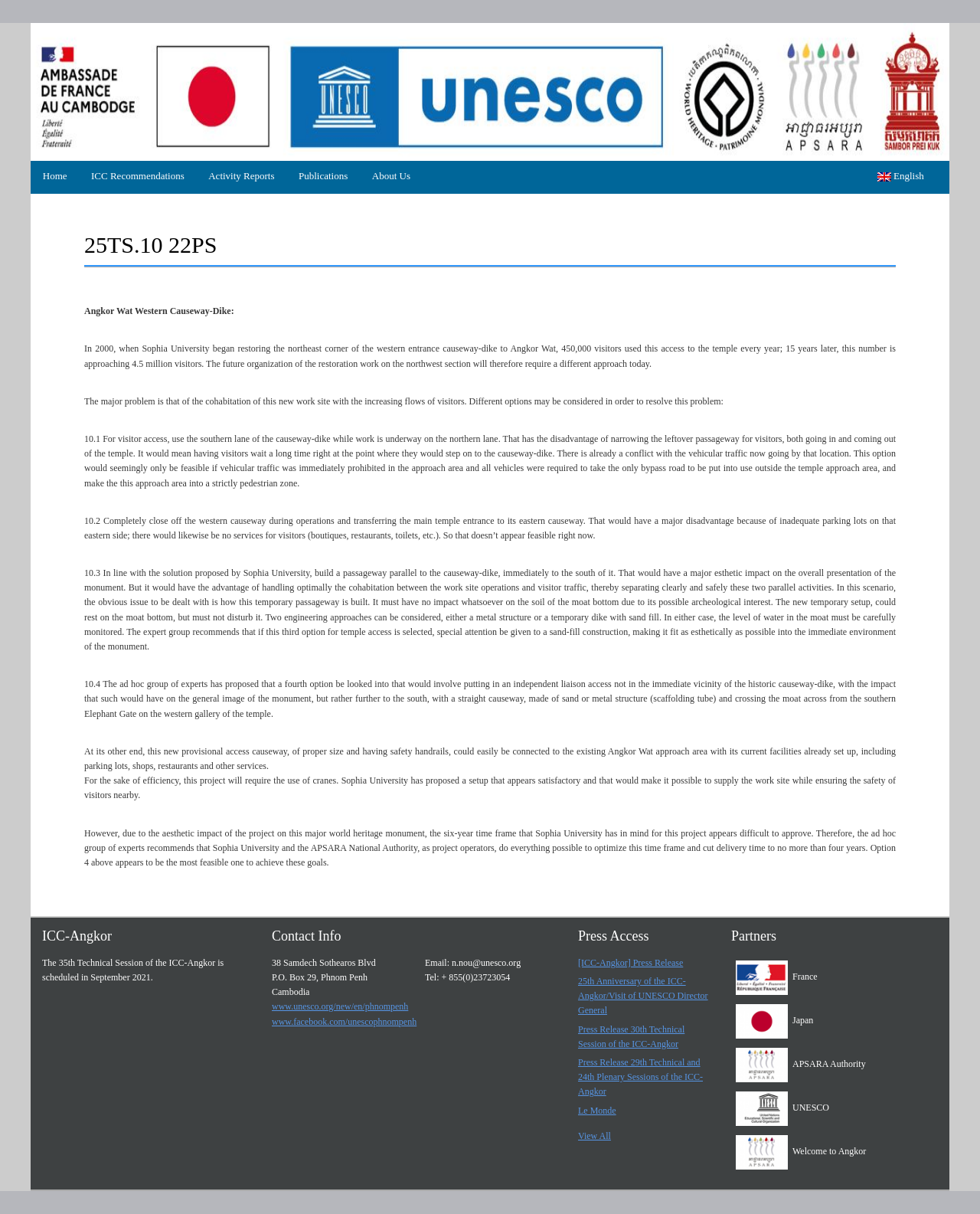Predict the bounding box of the UI element based on this description: "www.unesco.org/new/en/phnompenh".

[0.277, 0.825, 0.417, 0.834]